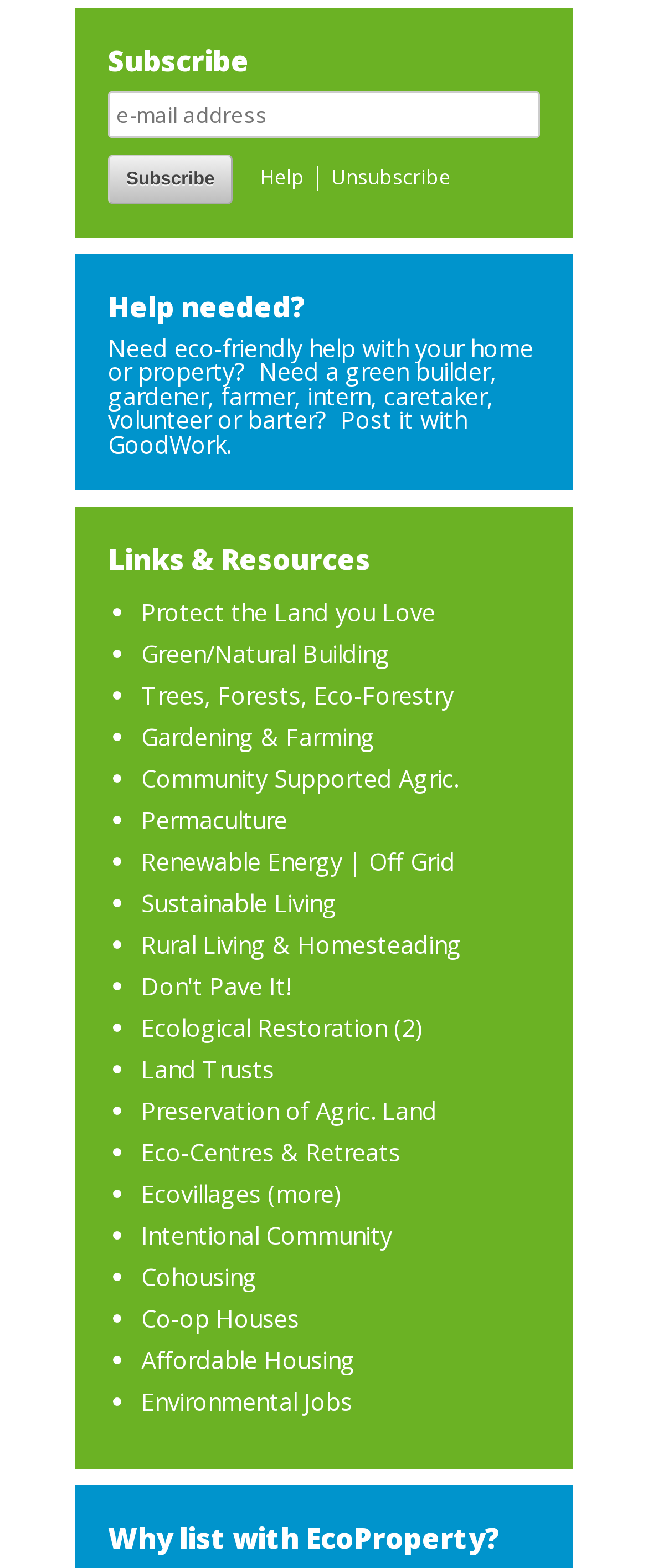Provide the bounding box coordinates of the HTML element described as: "Ecovillages". The bounding box coordinates should be four float numbers between 0 and 1, i.e., [left, top, right, bottom].

[0.218, 0.751, 0.403, 0.771]